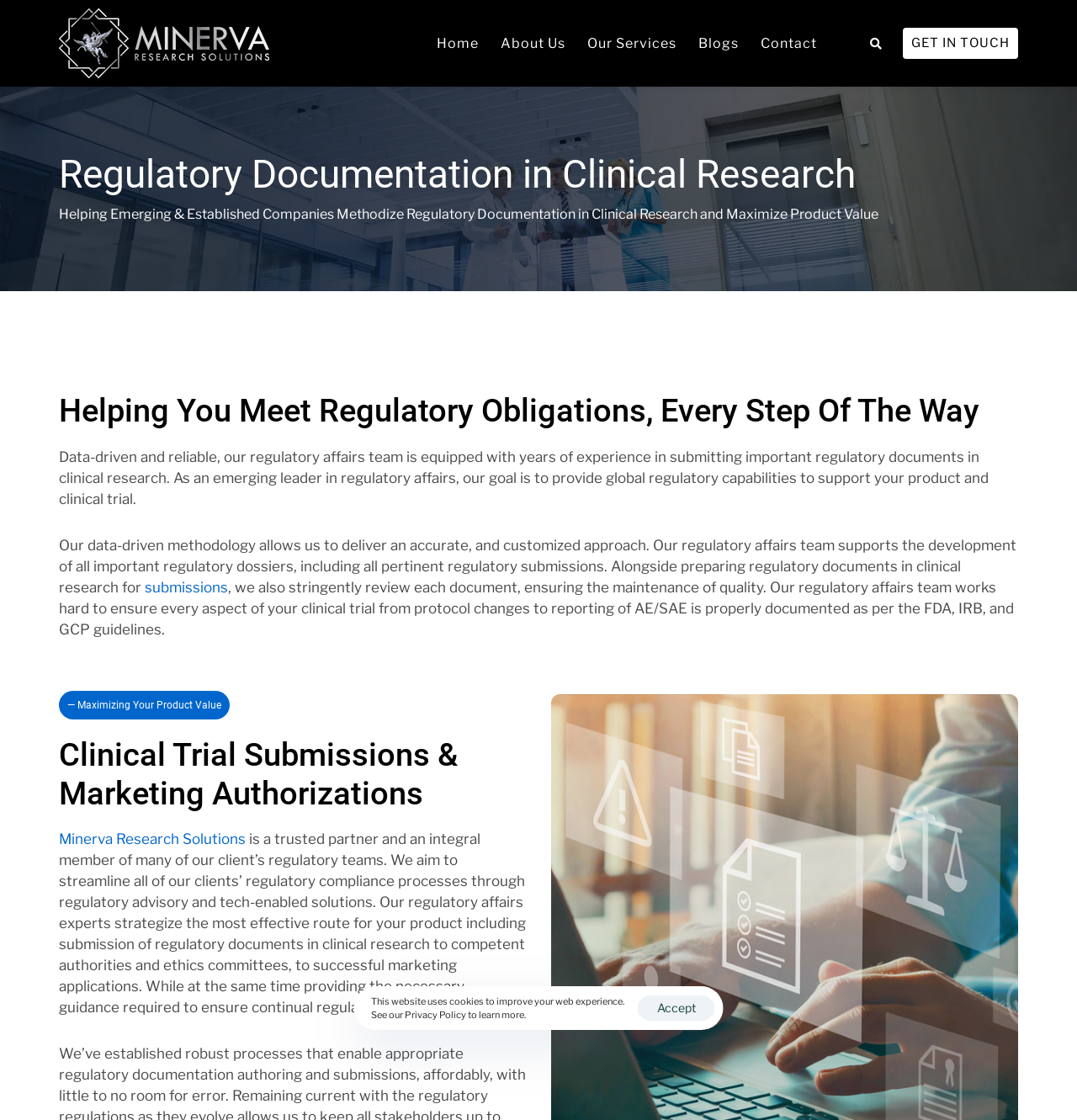Please determine the heading text of this webpage.

Regulatory Documentation in Clinical Research